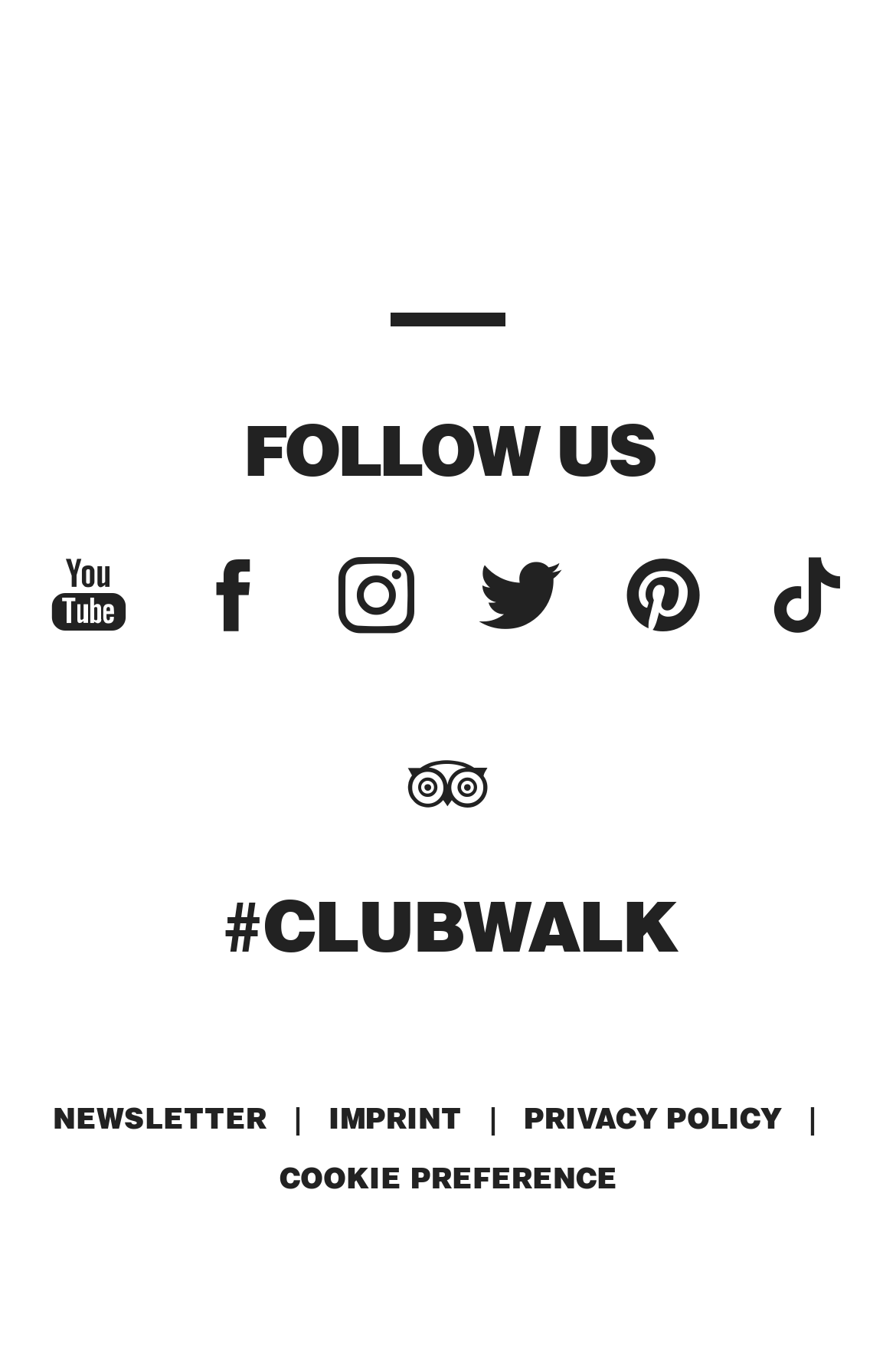What is the second link in the footer section?
Answer the question based on the image using a single word or a brief phrase.

IMPRINT